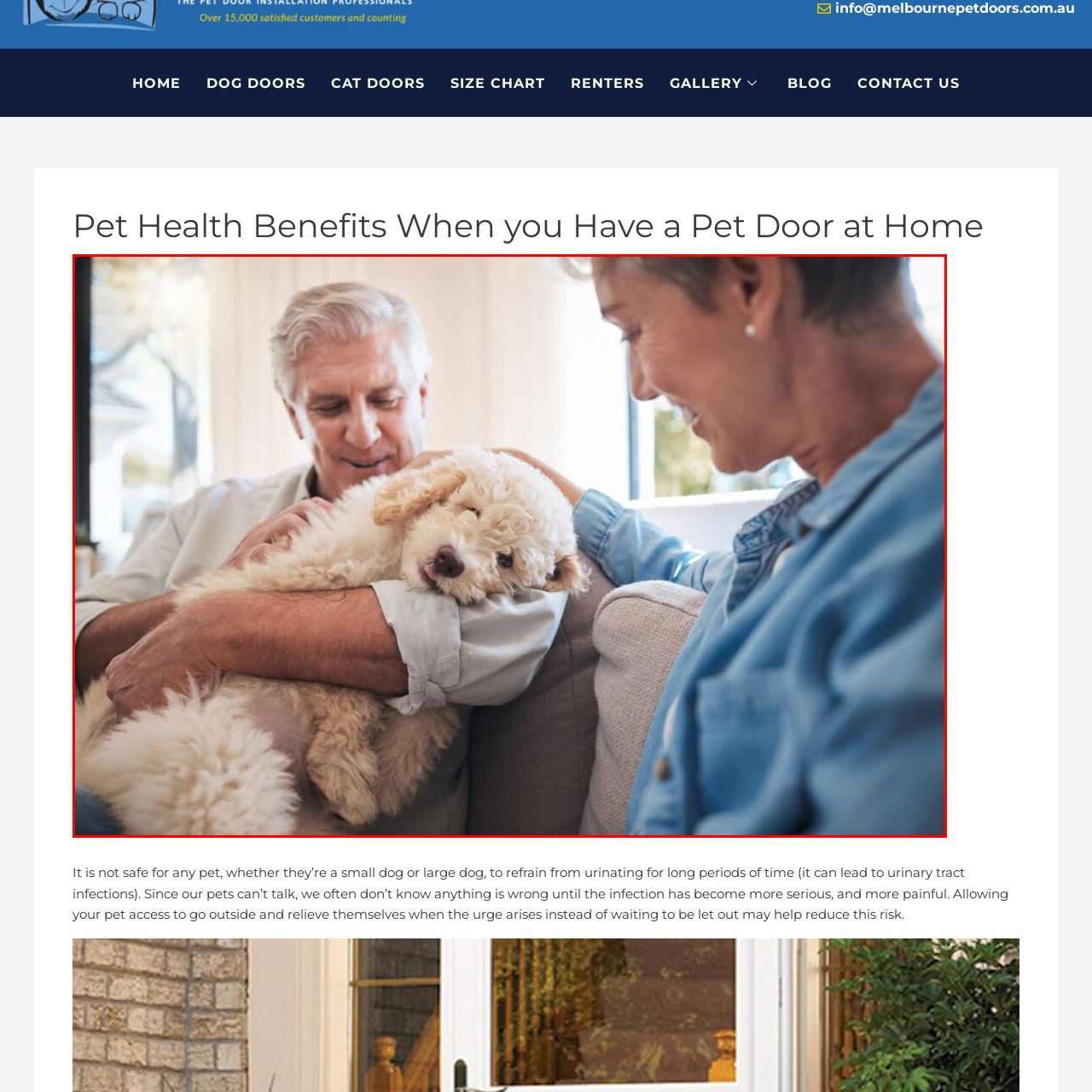Carefully inspect the area of the image highlighted by the red box and deliver a detailed response to the question below, based on your observations: What is the atmosphere in the living room?

The soft furnishings and natural light streaming in from the window create a cozy atmosphere, highlighting the joy and affection that pets bring to a home.